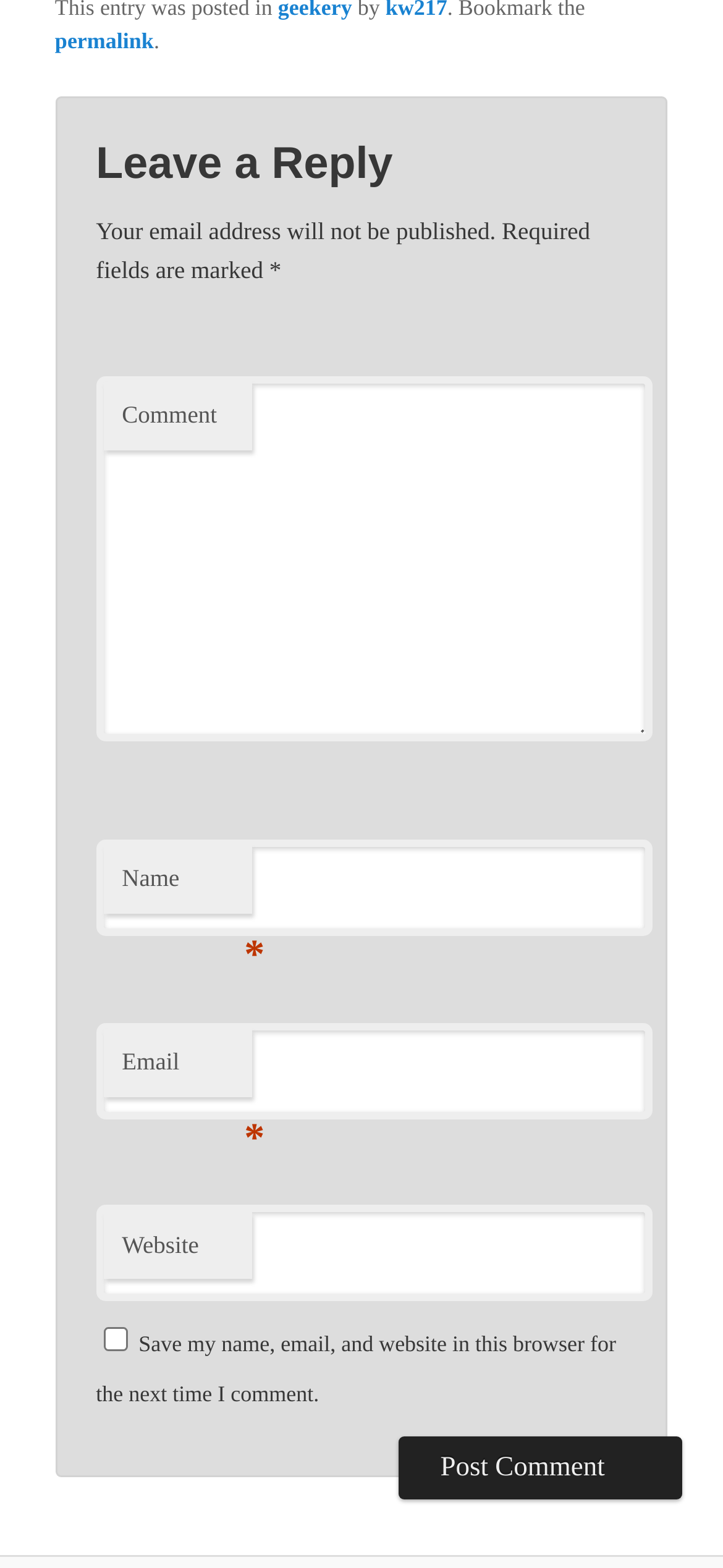Predict the bounding box of the UI element based on the description: "permalink". The coordinates should be four float numbers between 0 and 1, formatted as [left, top, right, bottom].

[0.076, 0.017, 0.213, 0.034]